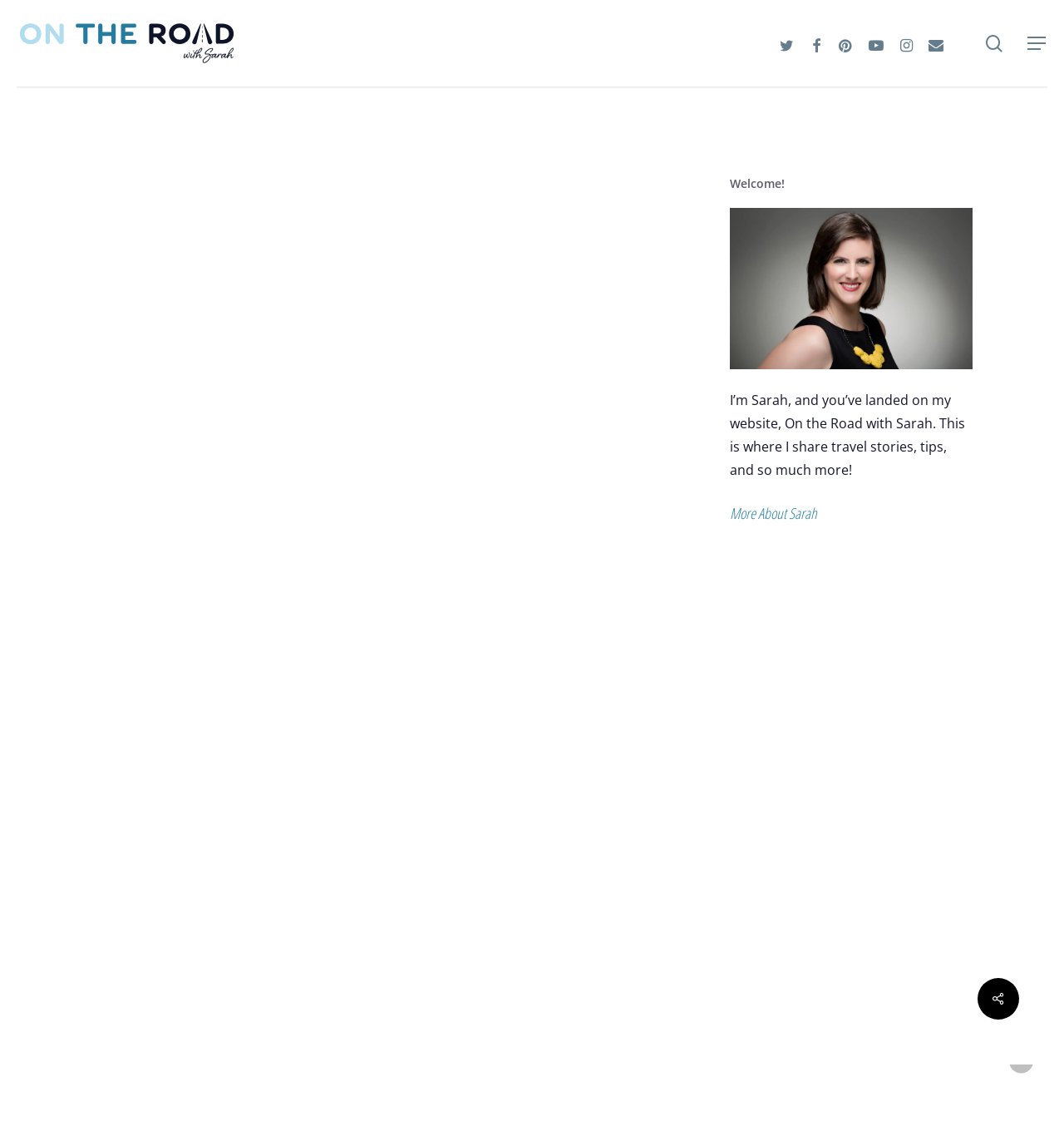Determine the main headline of the webpage and provide its text.

You Have to Try These Amazing Recipes from Disney’s The Lion King